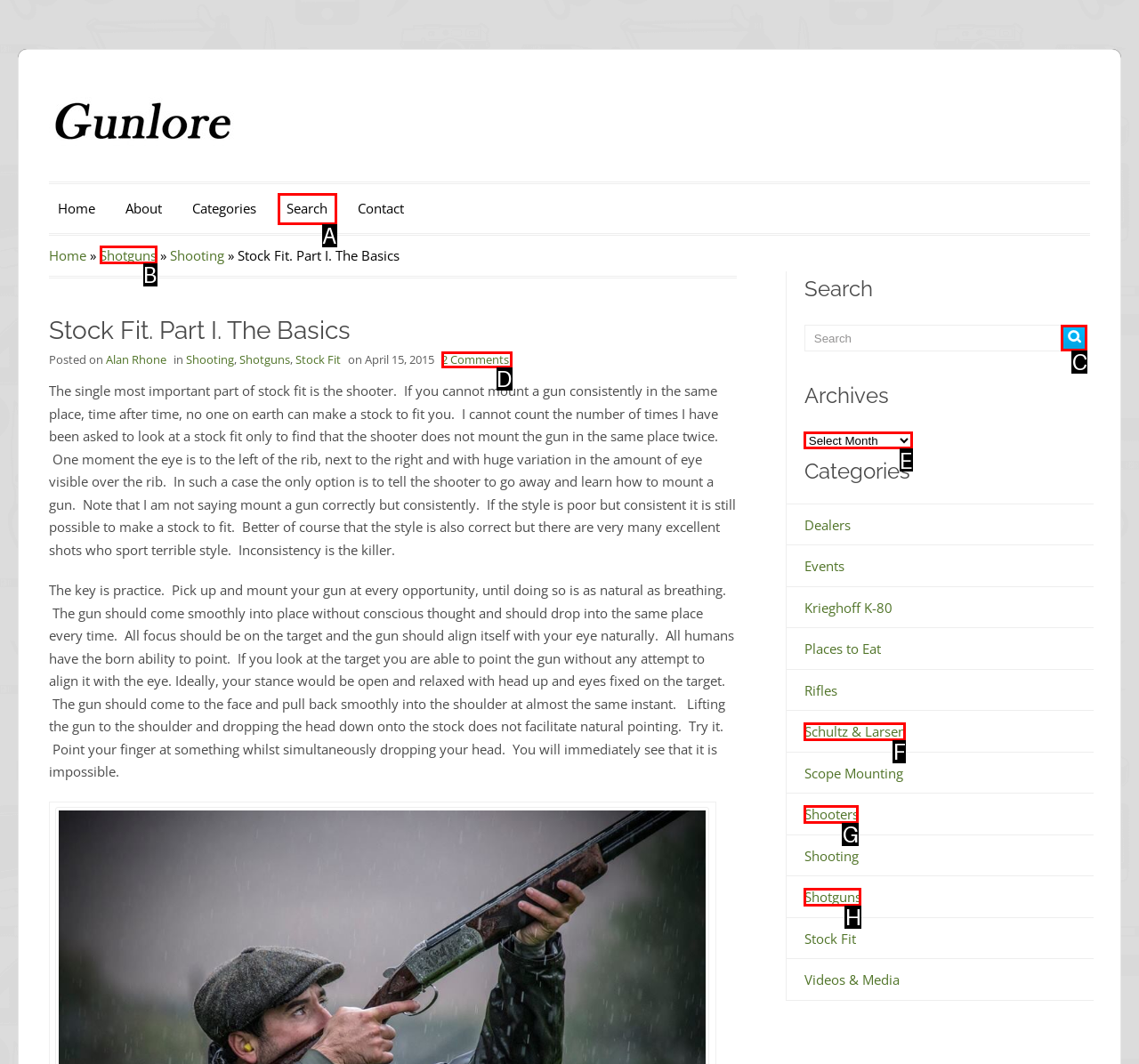Tell me which letter I should select to achieve the following goal: Search for a movie
Answer with the corresponding letter from the provided options directly.

None